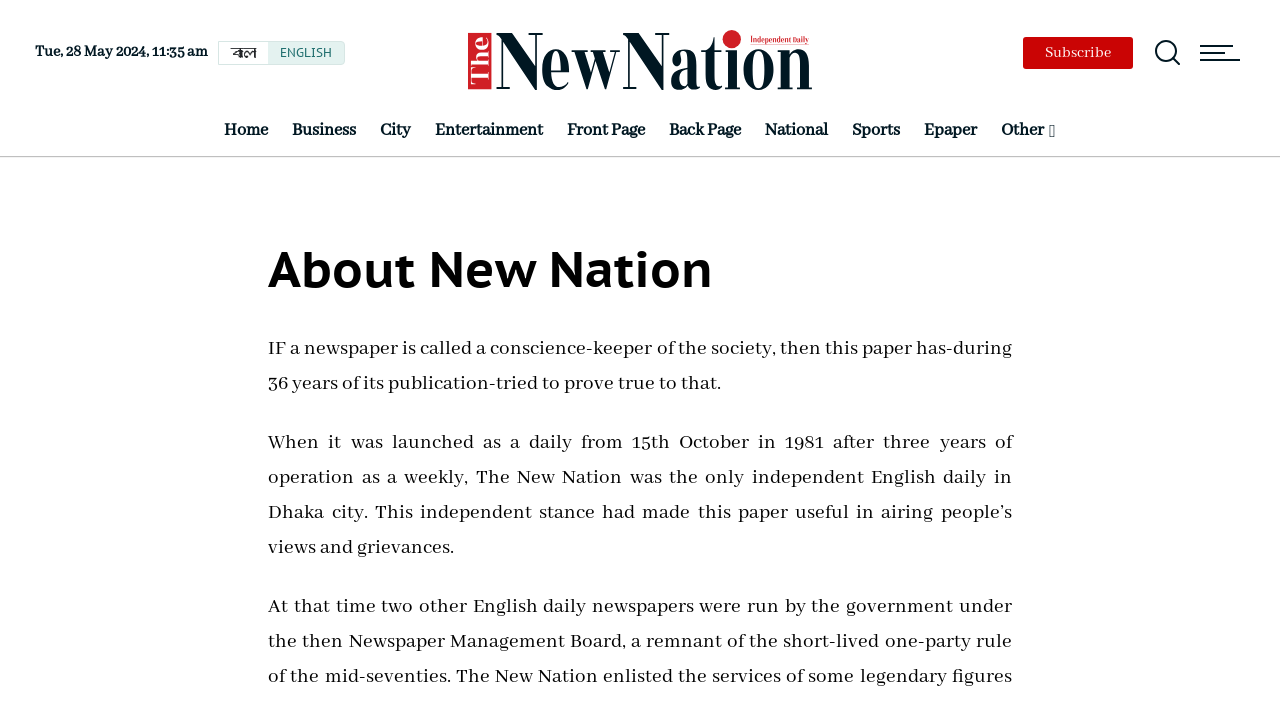Identify the text that serves as the heading for the webpage and generate it.

About New Nation